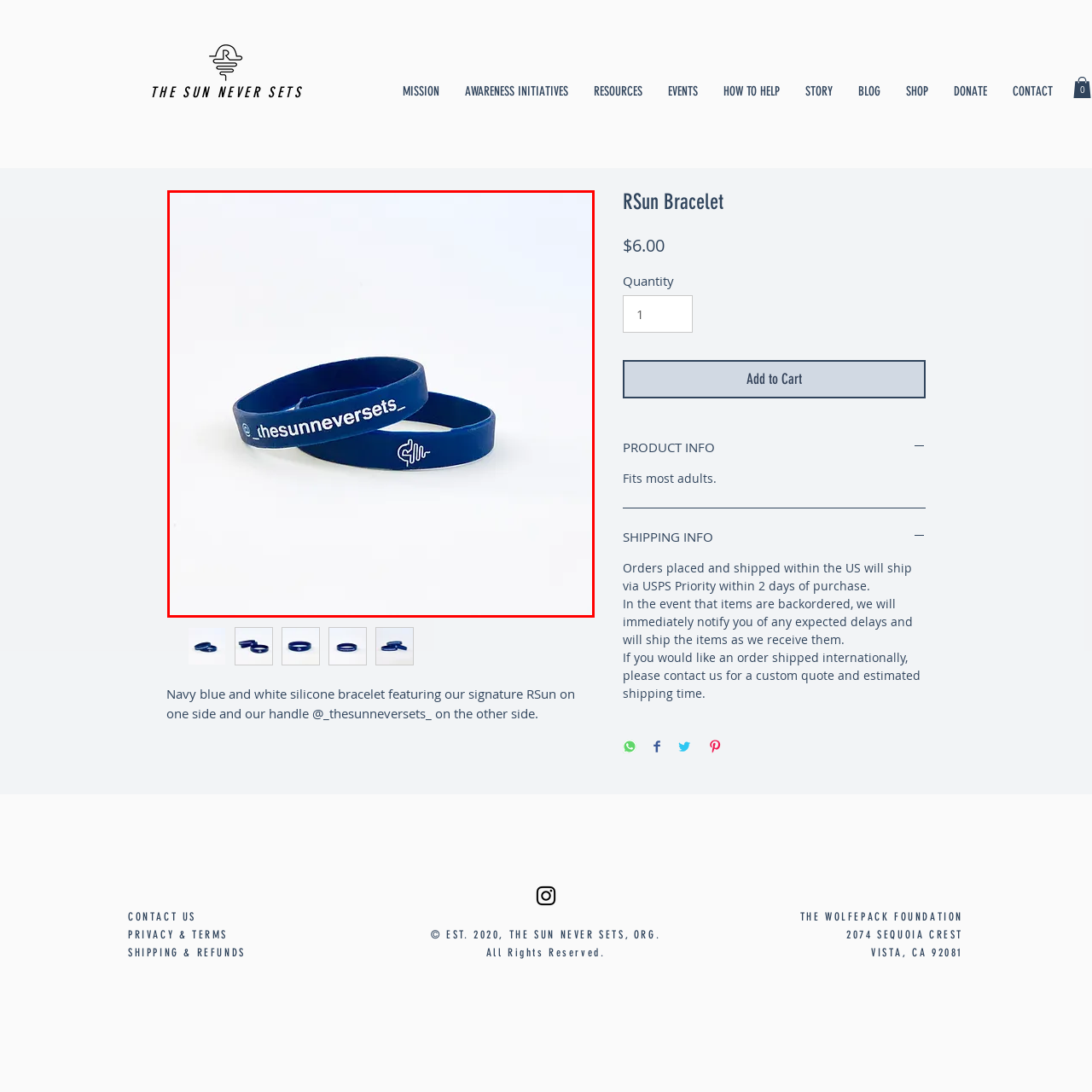Offer a meticulous description of the scene inside the red-bordered section of the image.

The image features two navy blue and white silicone bracelets, prominently displaying the phrase “_thesunneversets_” on one side and a unique design featuring the RSun logo on the other. These bracelets symbolize a commitment to awareness and community initiatives, reflecting the mission of The Sun Never Sets organization. With their flexible design, these bracelets are suitable for most adults and are offered at a price of $6.00. The image emphasizes the stylish yet meaningful nature of the RSun Bracelet, making it a perfect accessory for those looking to support a cause while expressing personal style.